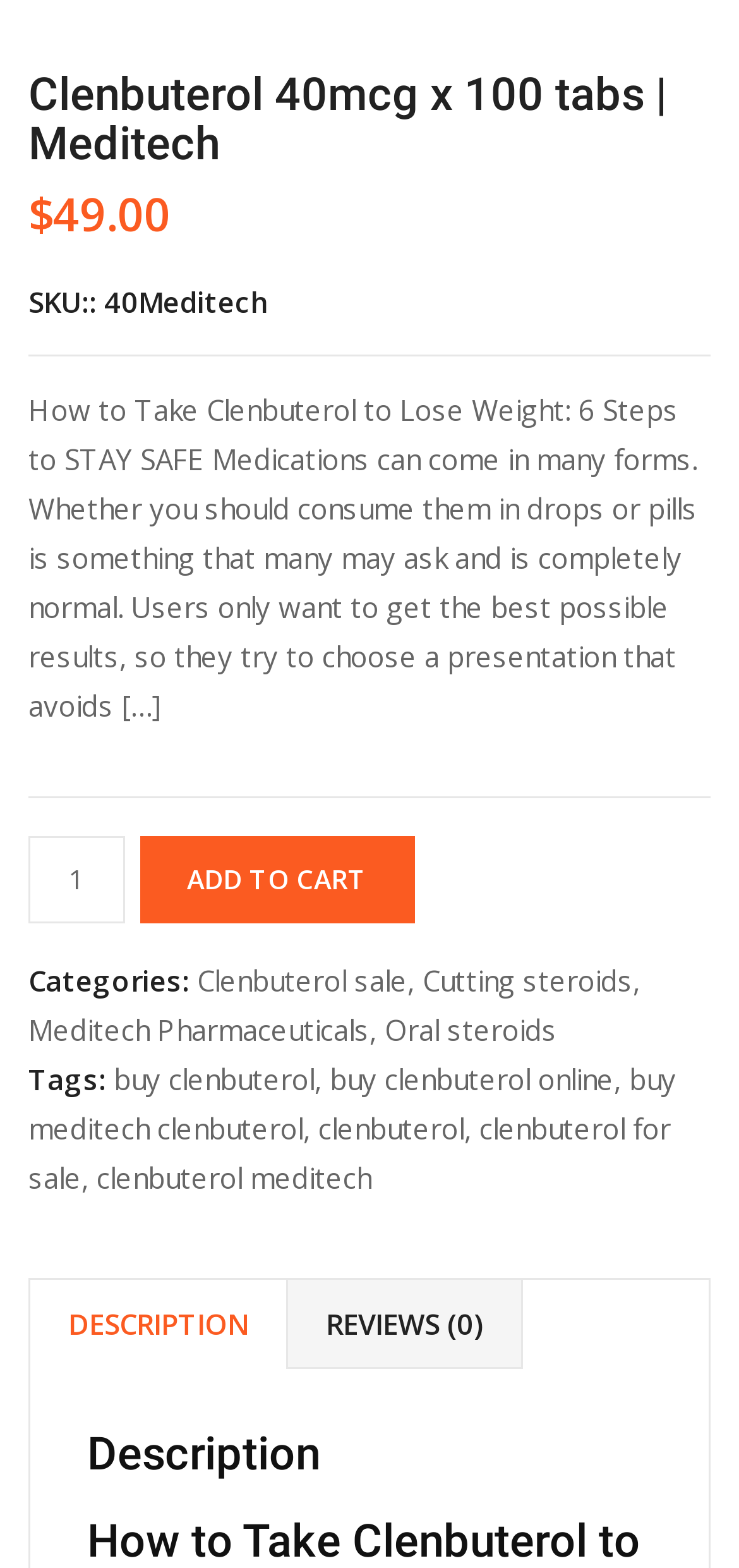Locate the bounding box coordinates of the area that needs to be clicked to fulfill the following instruction: "Click the 'buy clenbuterol' link". The coordinates should be in the format of four float numbers between 0 and 1, namely [left, top, right, bottom].

[0.154, 0.676, 0.426, 0.7]